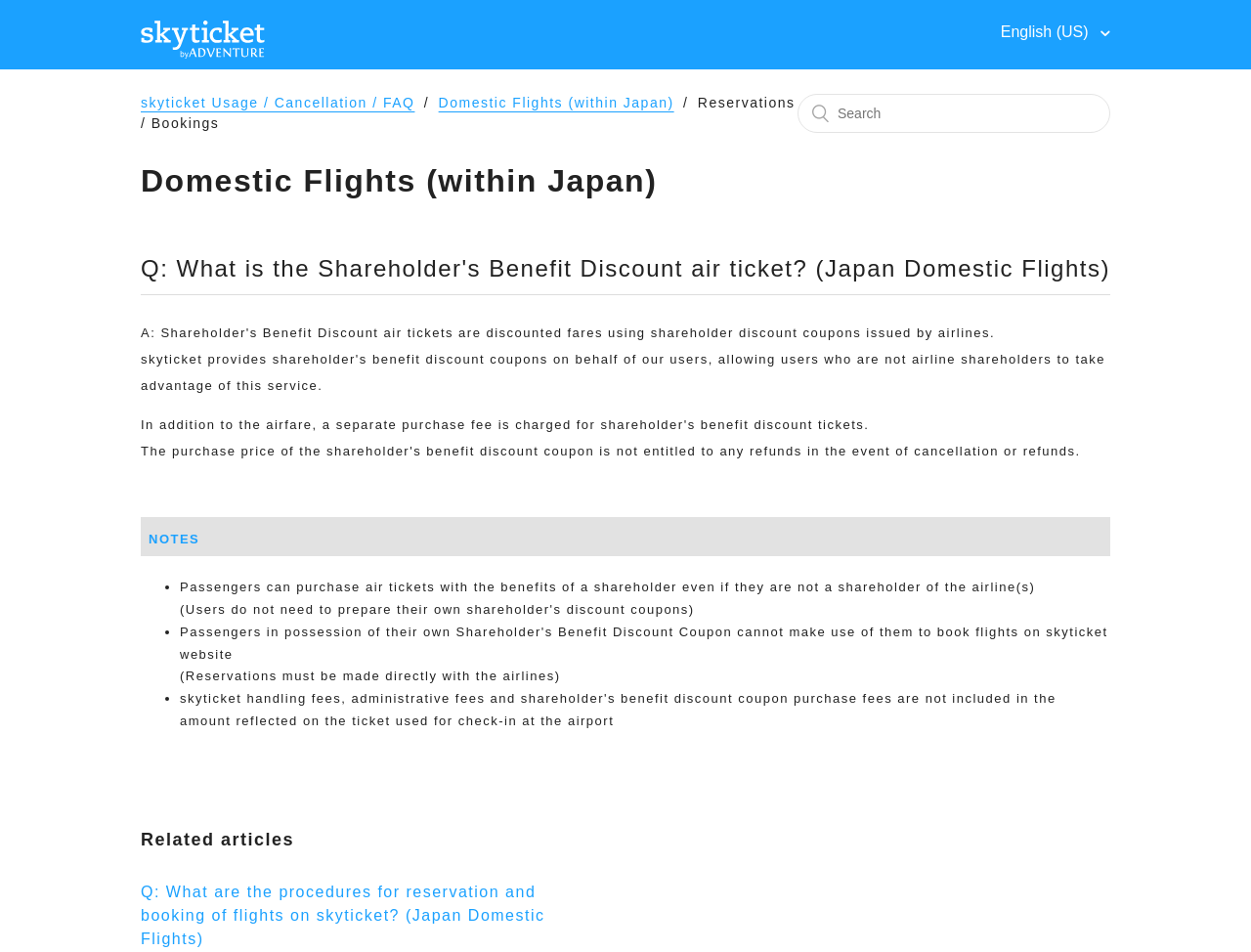Can passengers purchase air tickets with shareholder benefits if they are not a shareholder?
Answer the question with detailed information derived from the image.

According to the webpage, passengers can purchase air tickets with the benefits of a shareholder even if they are not a shareholder of the airline(s). This is possible through skyticket's service.